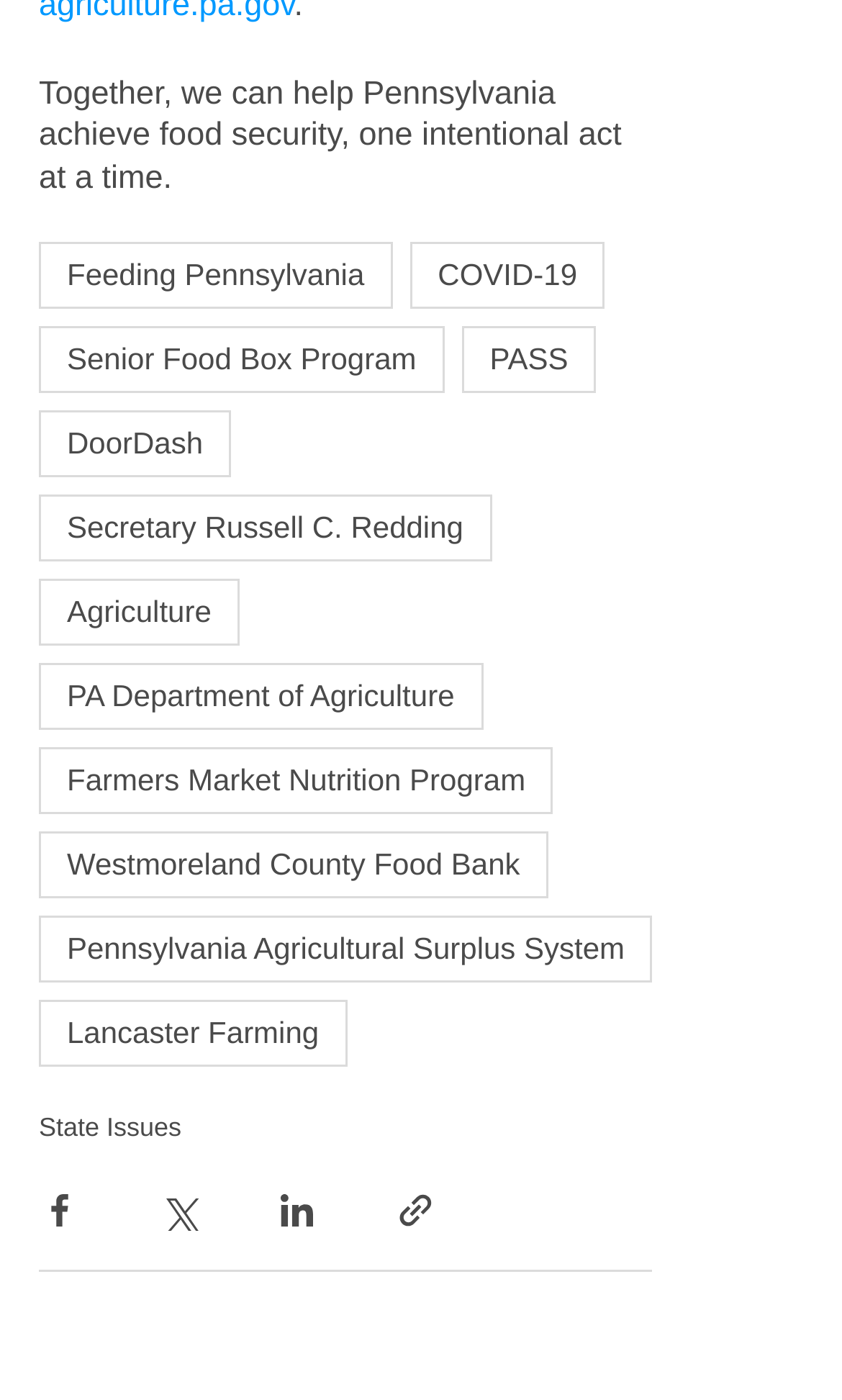Determine the bounding box coordinates for the area you should click to complete the following instruction: "Learn about the Senior Food Box Program".

[0.046, 0.232, 0.528, 0.28]